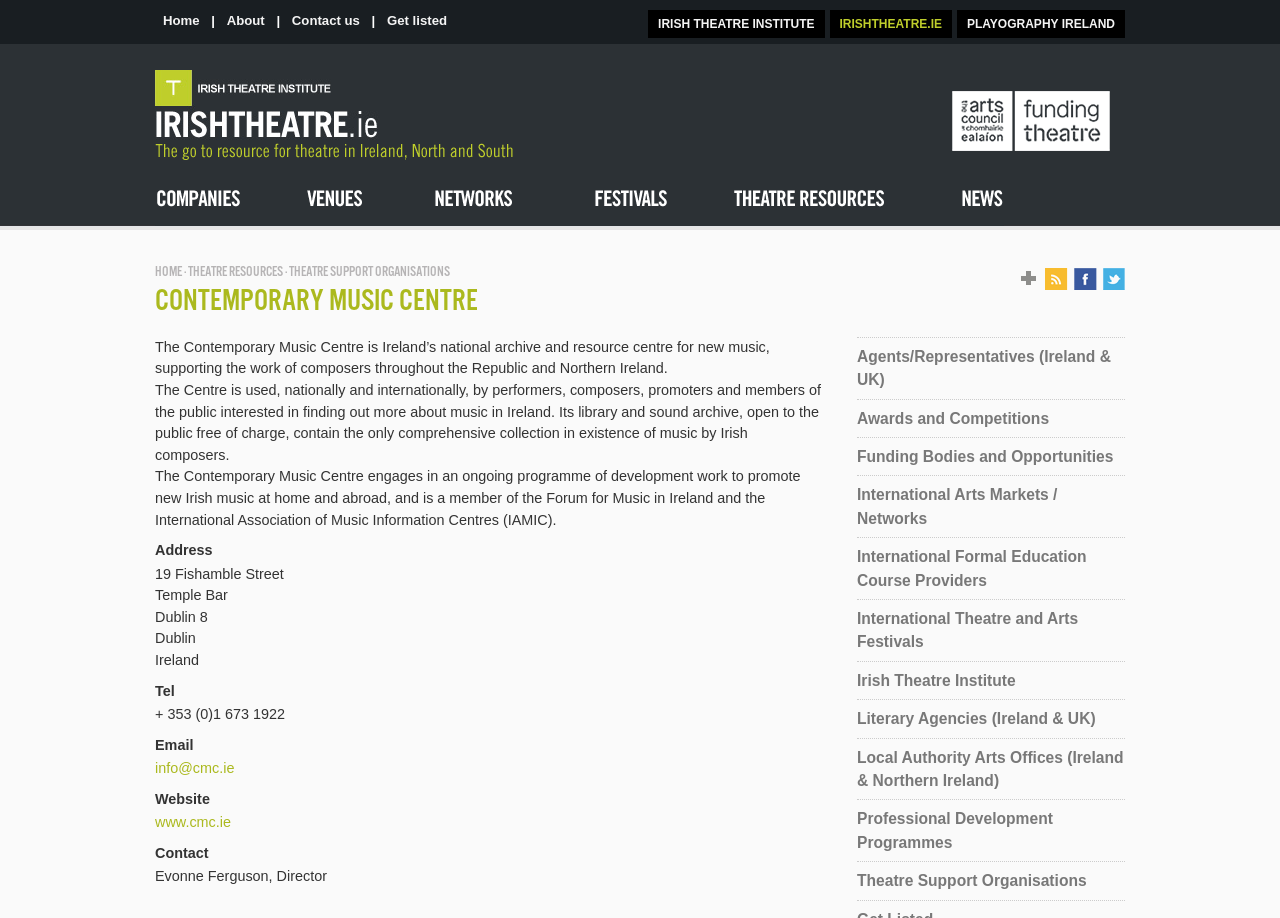Provide the bounding box coordinates for the specified HTML element described in this description: "Privacy notice". The coordinates should be four float numbers ranging from 0 to 1, in the format [left, top, right, bottom].

None